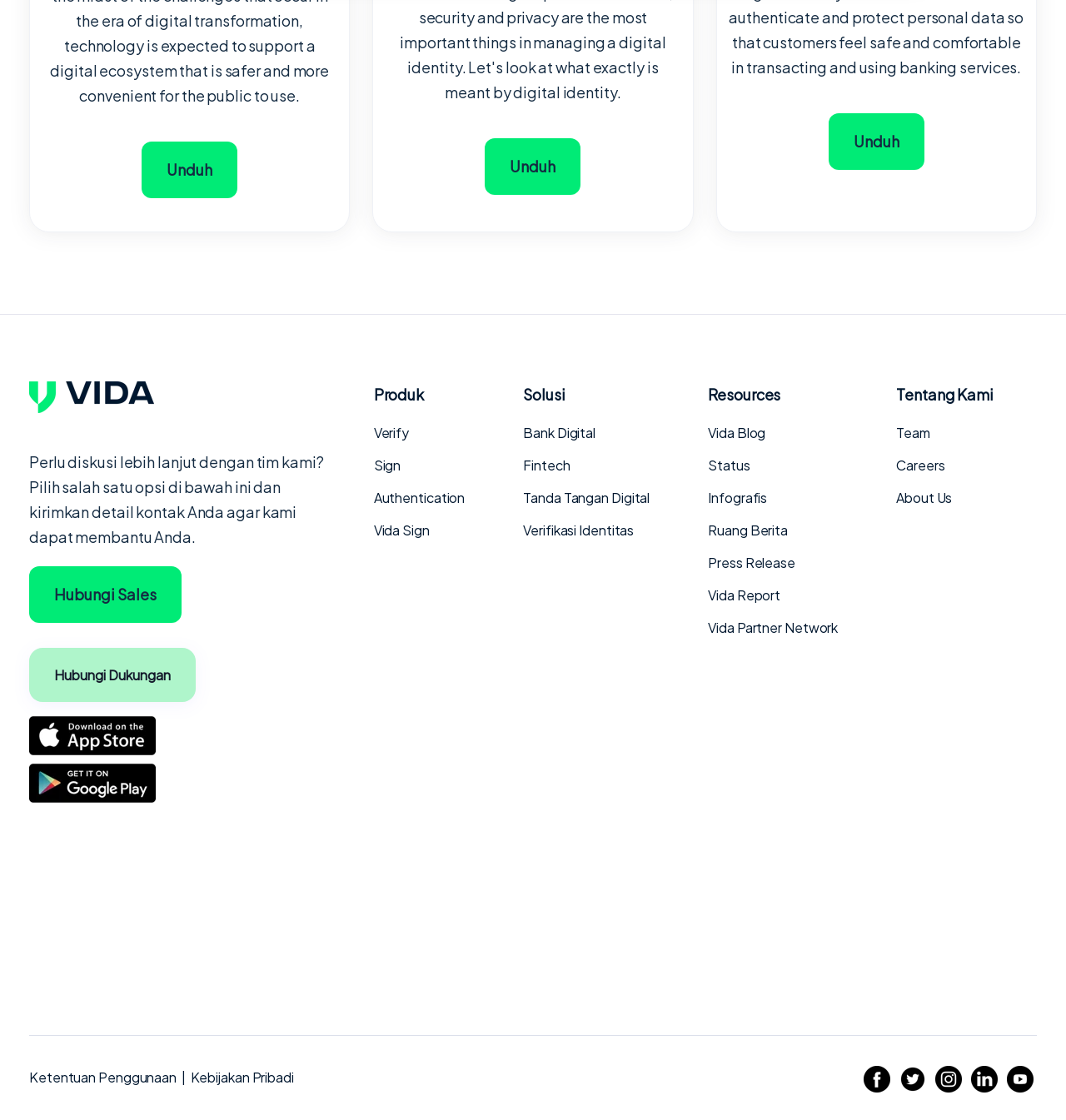How many social media platforms are linked on the webpage?
Using the screenshot, give a one-word or short phrase answer.

5